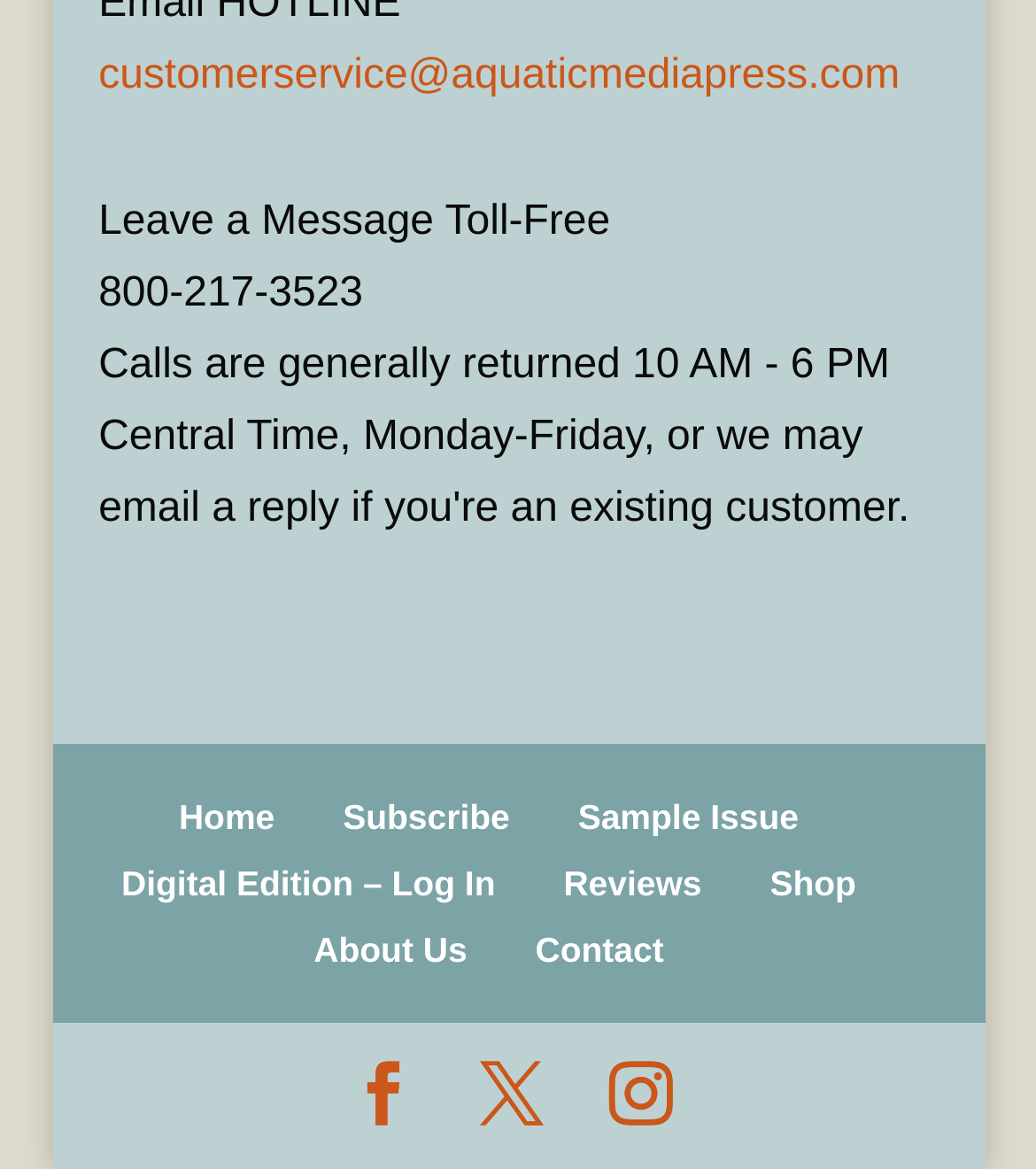Locate the bounding box coordinates of the element's region that should be clicked to carry out the following instruction: "Log in to digital edition". The coordinates need to be four float numbers between 0 and 1, i.e., [left, top, right, bottom].

[0.117, 0.738, 0.478, 0.772]